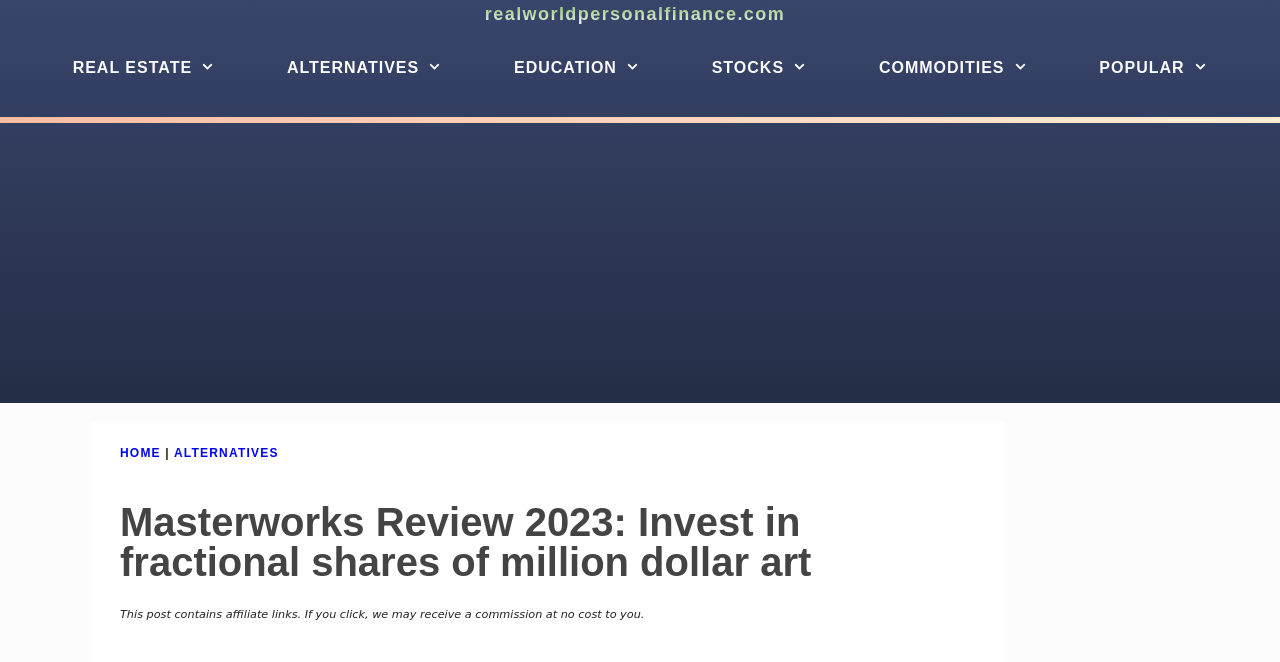Determine the bounding box of the UI element mentioned here: "Real Estate". The coordinates must be in the format [left, top, right, bottom] with values ranging from 0 to 1.

[0.029, 0.043, 0.196, 0.161]